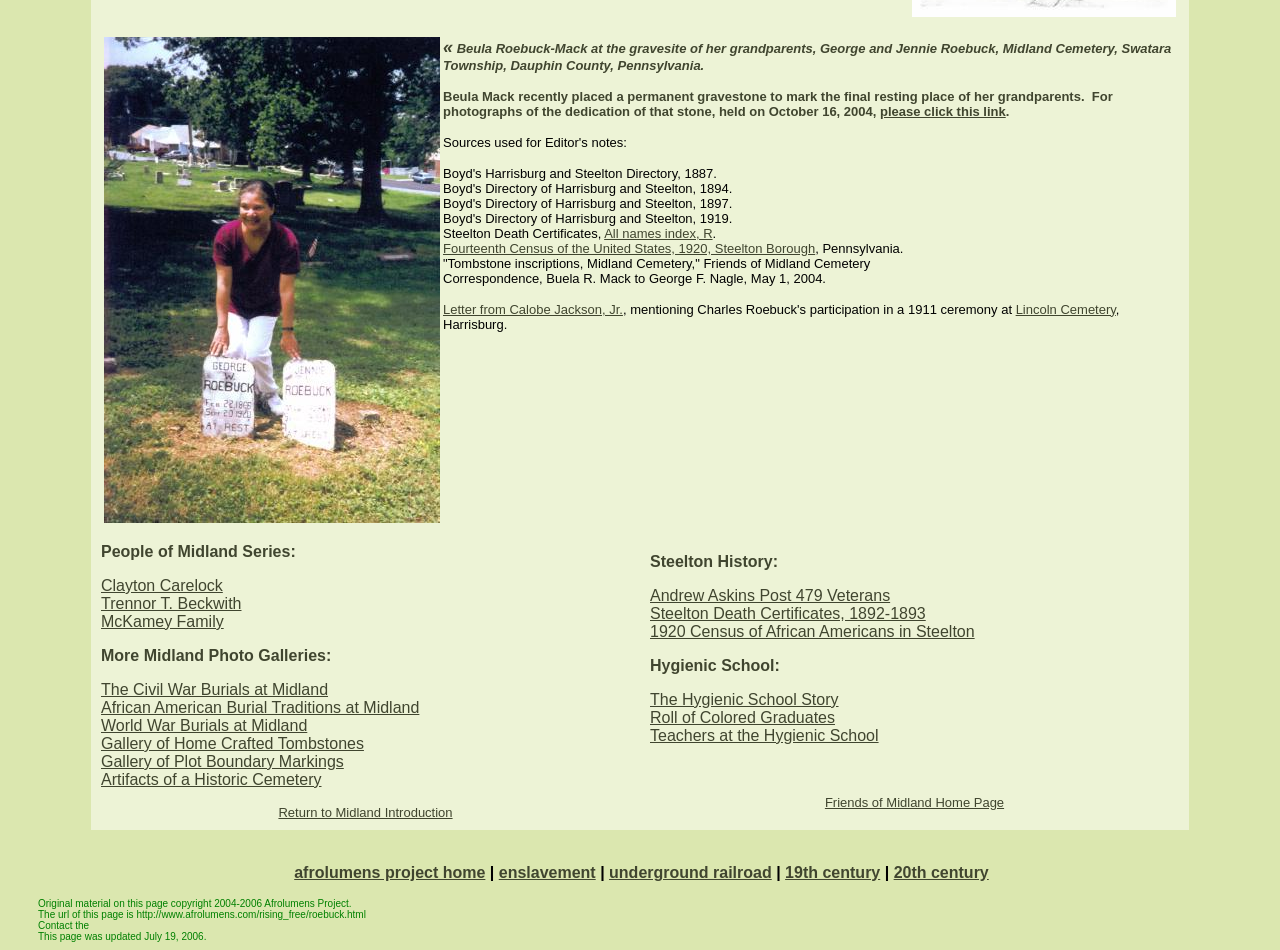Please provide the bounding box coordinates for the element that needs to be clicked to perform the instruction: "Visit the Friends of Midland Home Page". The coordinates must consist of four float numbers between 0 and 1, formatted as [left, top, right, bottom].

[0.644, 0.837, 0.784, 0.852]